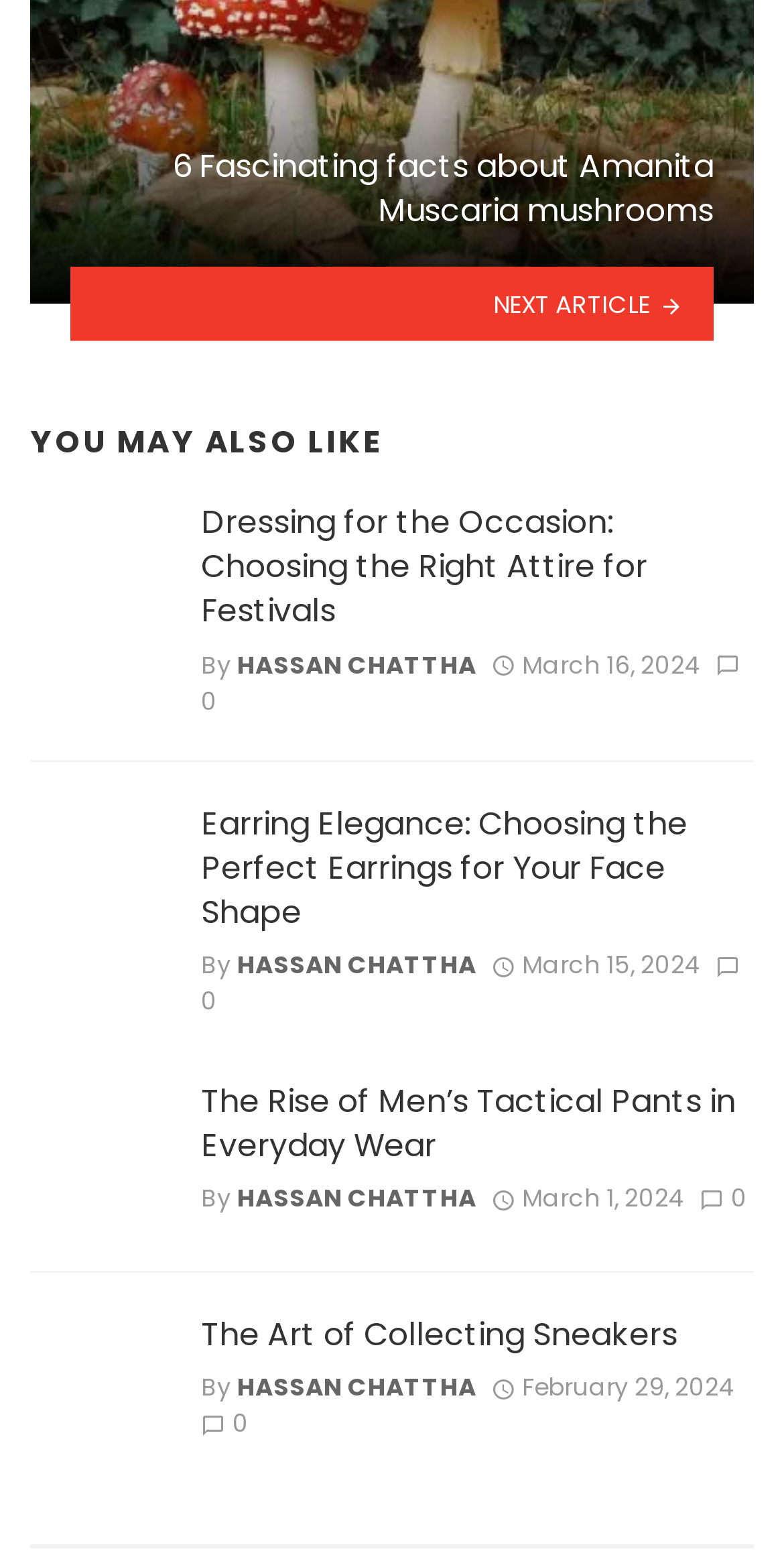Identify the bounding box coordinates of the element that should be clicked to fulfill this task: "Read the article about Amanita Muscaria mushrooms". The coordinates should be provided as four float numbers between 0 and 1, i.e., [left, top, right, bottom].

[0.09, 0.093, 0.91, 0.15]